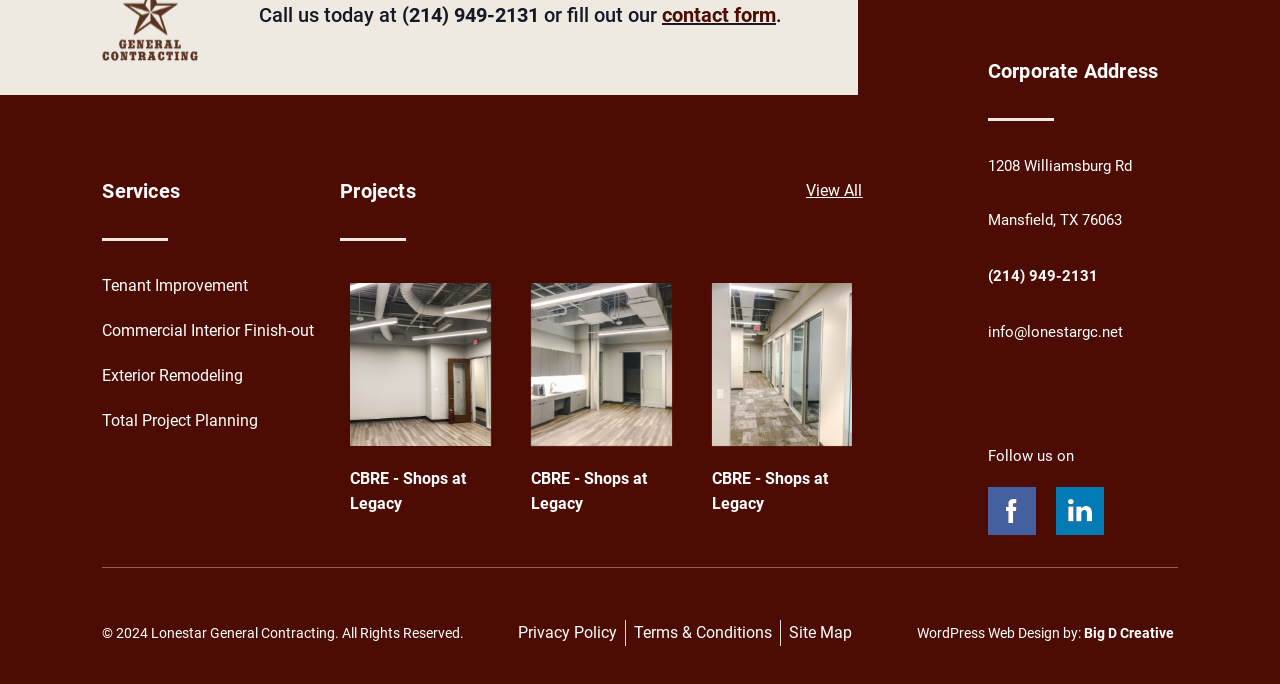Specify the bounding box coordinates of the area to click in order to follow the given instruction: "call the phone number."

[0.314, 0.004, 0.425, 0.039]